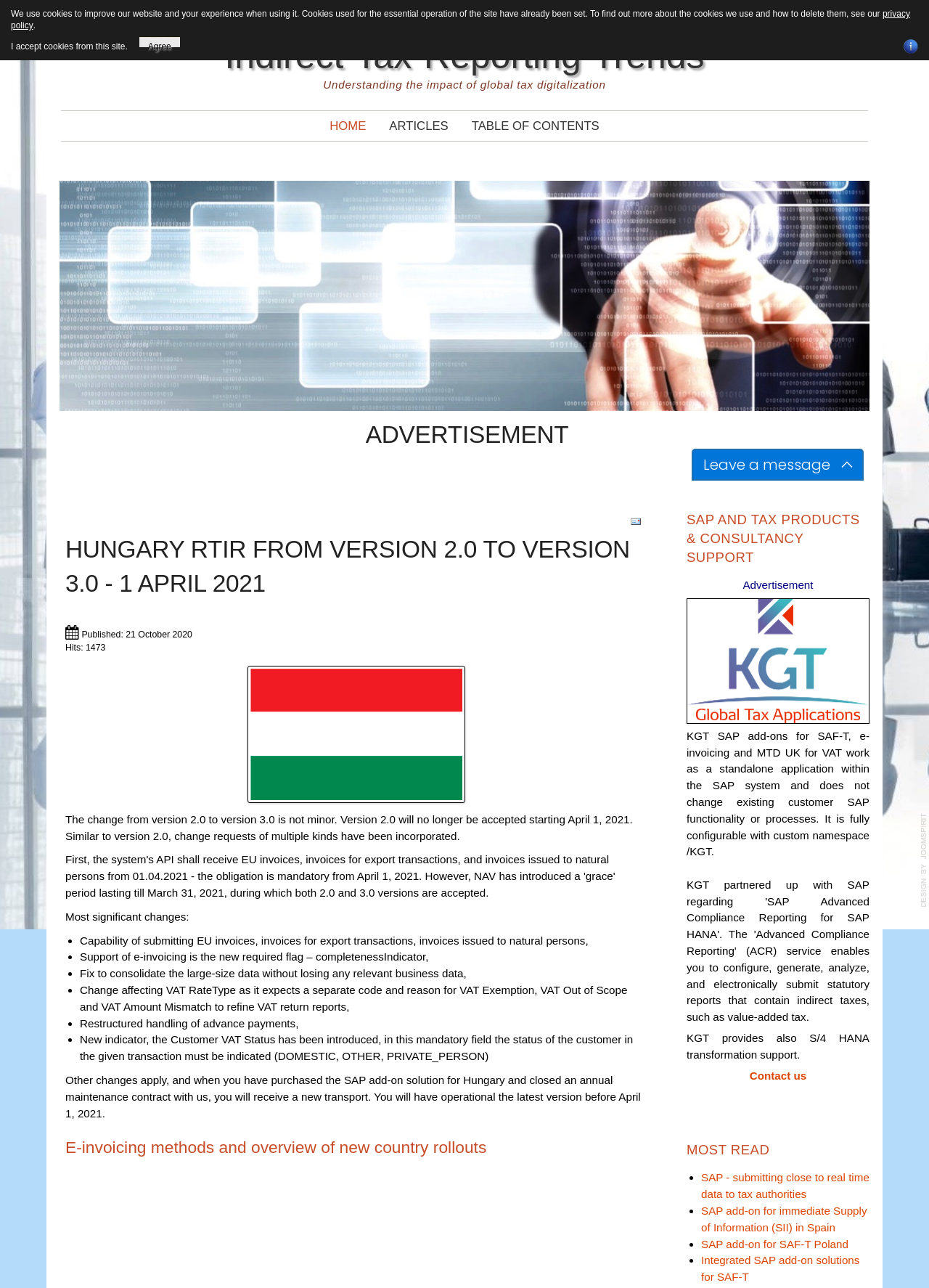What is the significance of April 1, 2021, in Hungary RTIR?
Based on the image, respond with a single word or phrase.

Version 2.0 will no longer be accepted